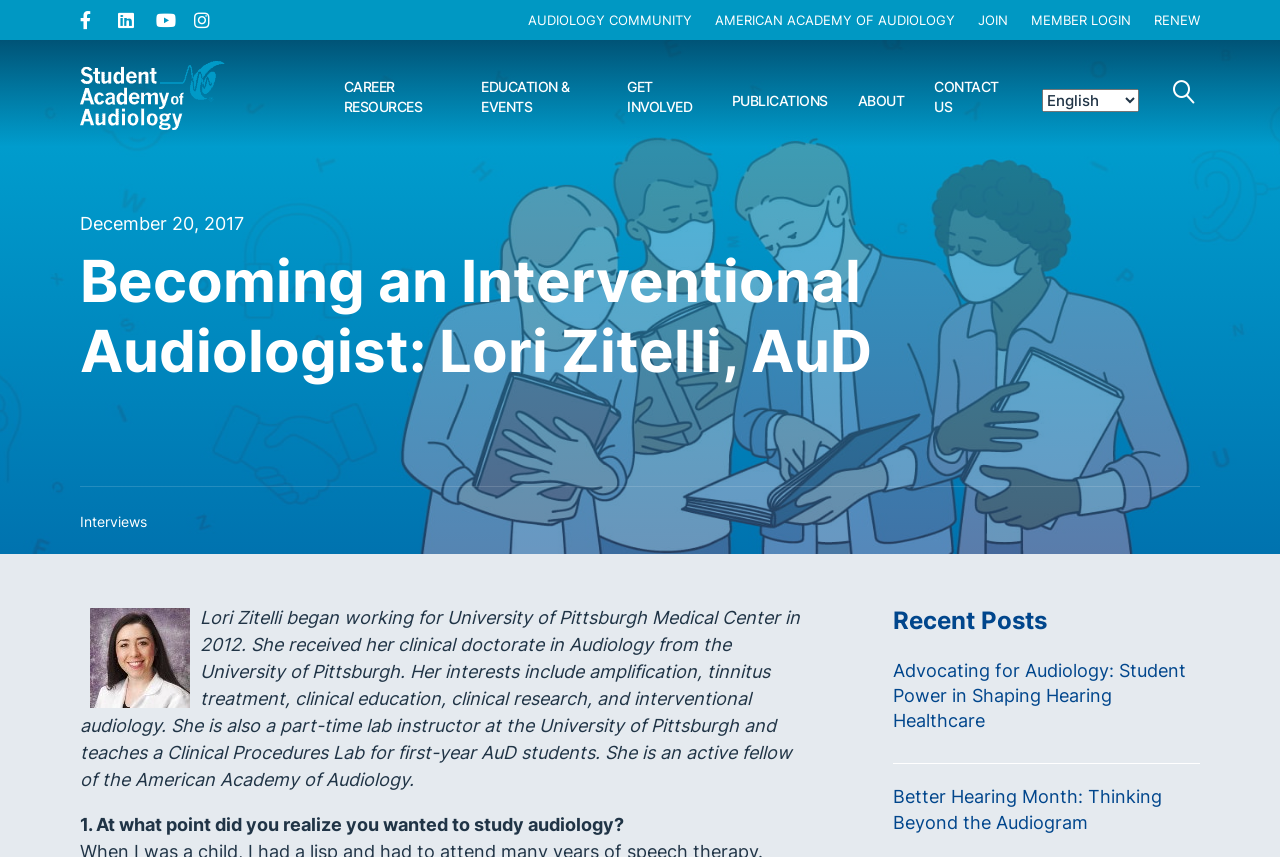What is the topic of the recent post 'Advocating for Audiology: Student Power in Shaping Hearing Healthcare'?
Based on the image, provide your answer in one word or phrase.

Audiology